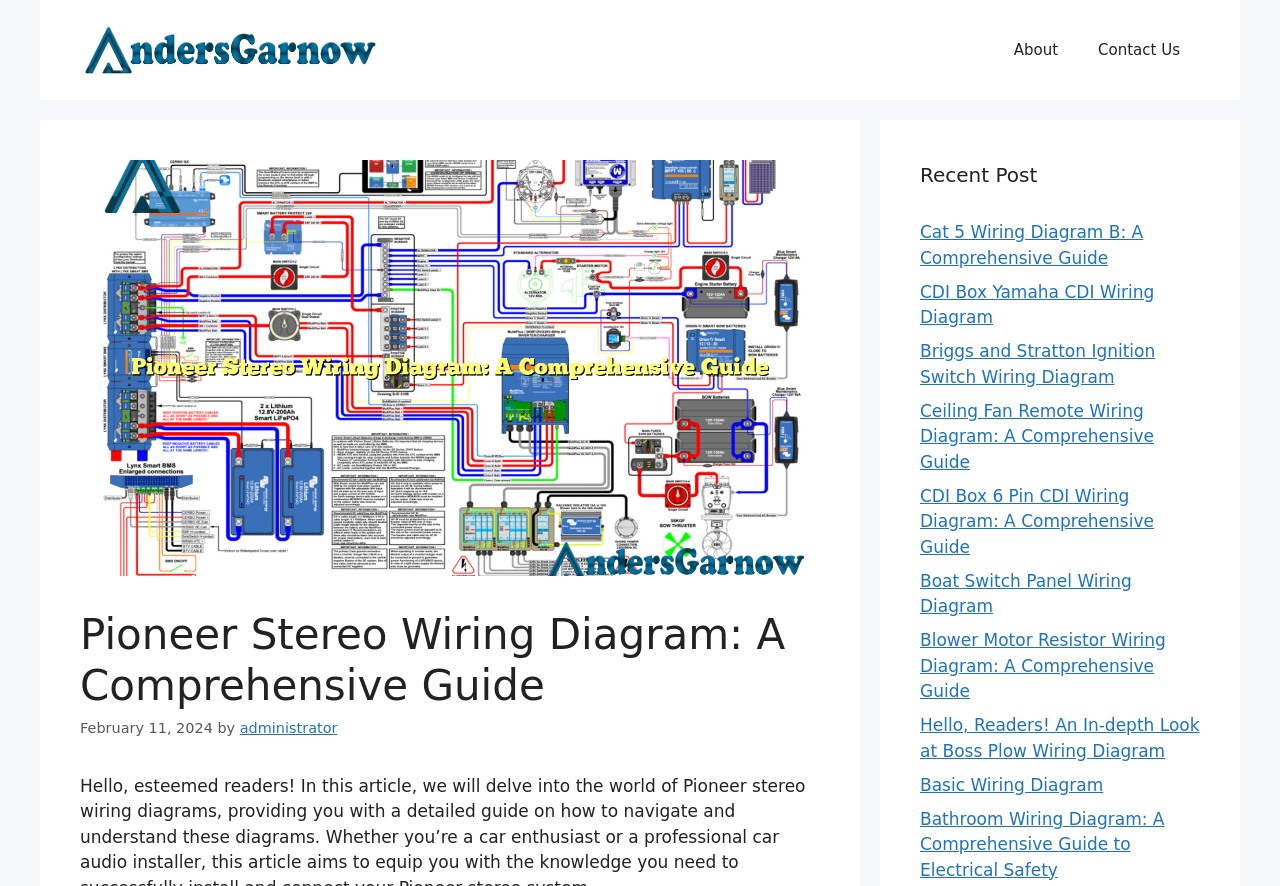What is the date of the current article?
Provide a thorough and detailed answer to the question.

The date of the current article can be found below the main heading, where it says 'February 11, 2024' next to the author's name.